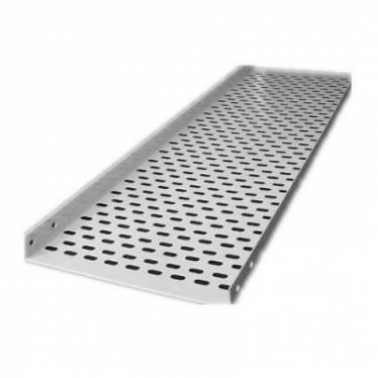Where are leading manufacturers of perforated sheets located?
Please look at the screenshot and answer using one word or phrase.

Haryana